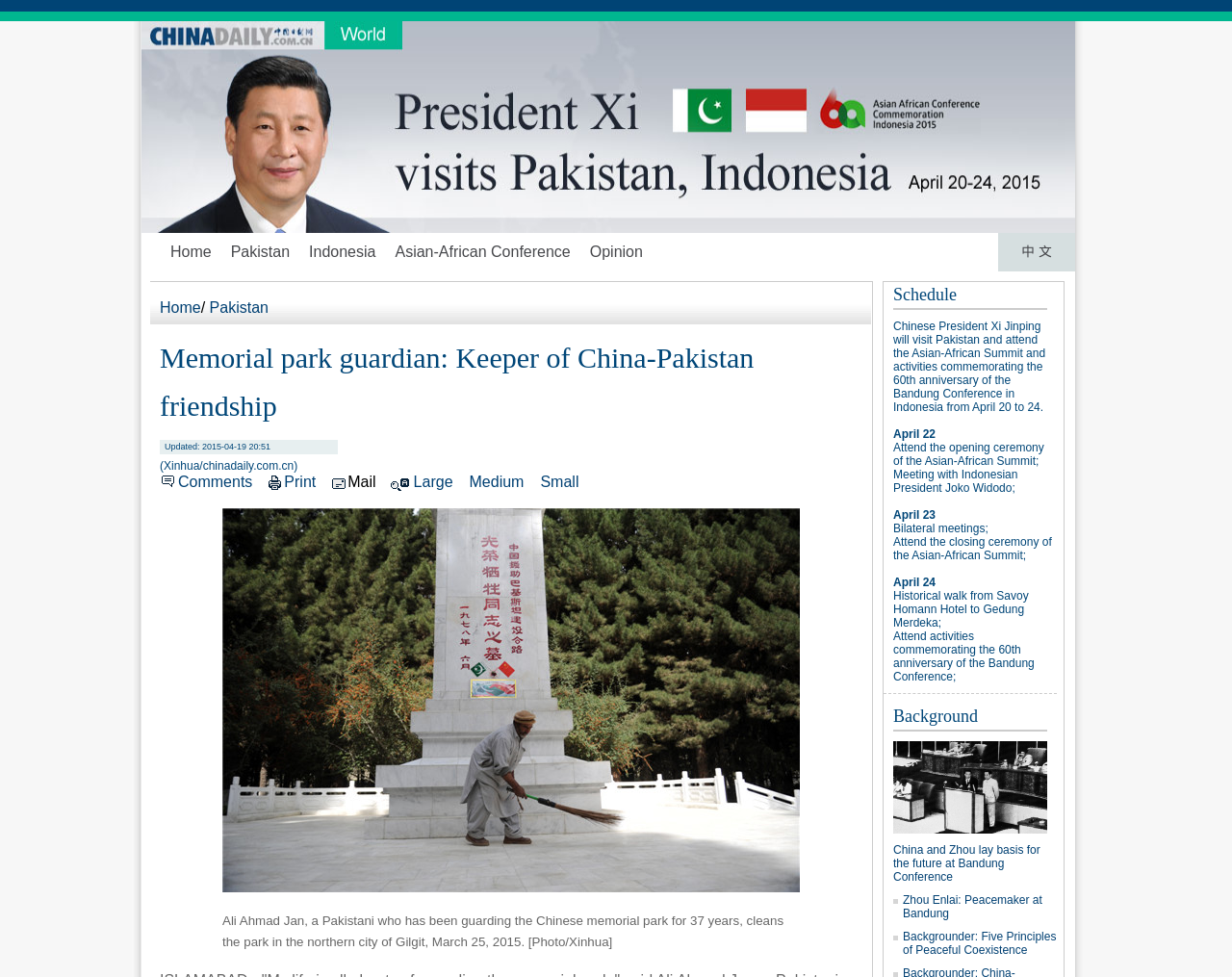Determine the bounding box coordinates for the clickable element required to fulfill the instruction: "Read the article 'Memorial park guardian: Keeper of China-Pakistan friendship'". Provide the coordinates as four float numbers between 0 and 1, i.e., [left, top, right, bottom].

[0.18, 0.703, 0.649, 0.72]